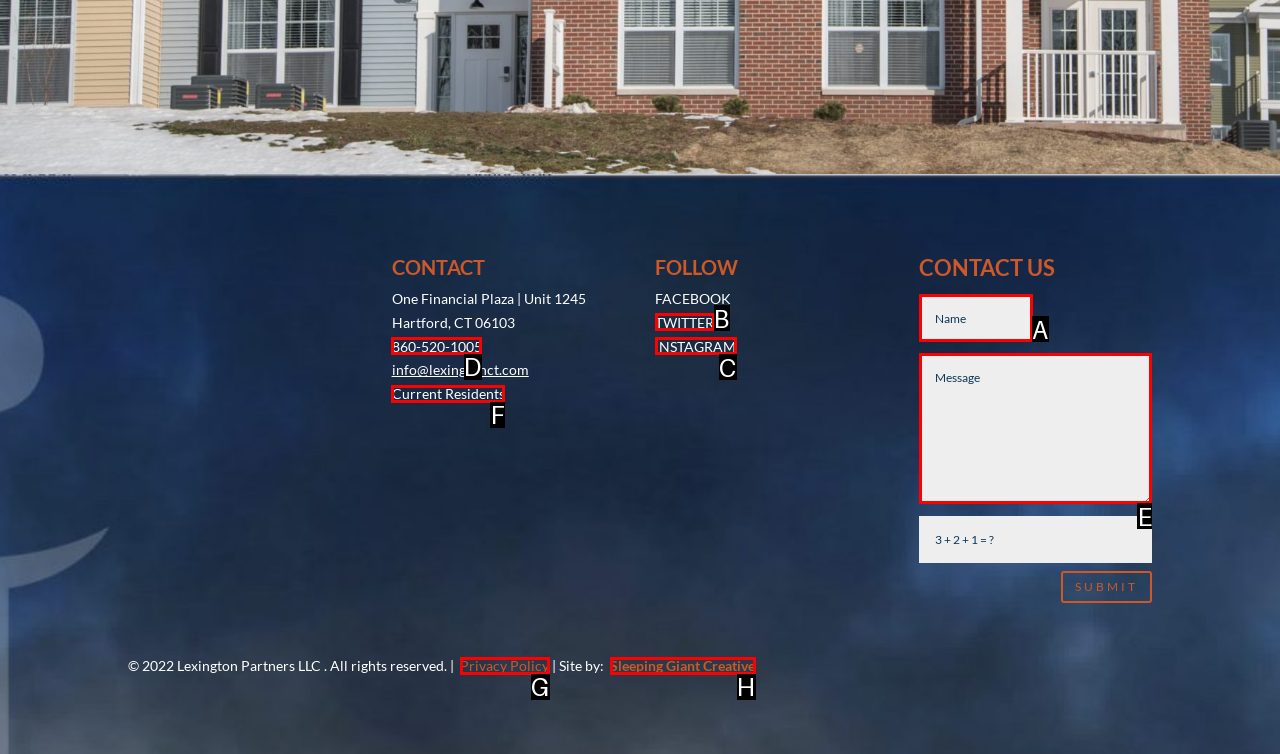Determine which UI element I need to click to achieve the following task: Call the phone number Provide your answer as the letter of the selected option.

D